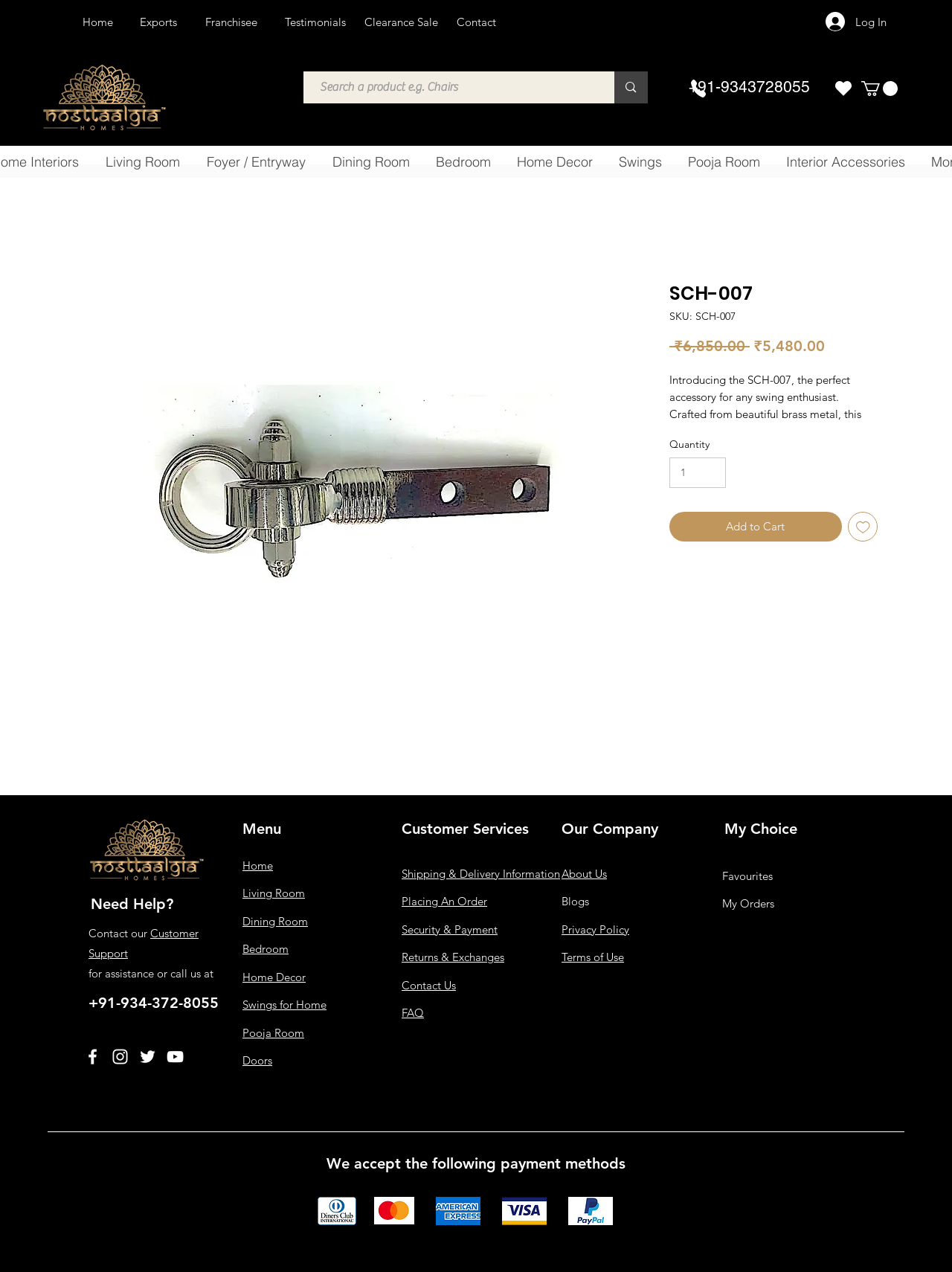Please identify the bounding box coordinates of where to click in order to follow the instruction: "Log In".

[0.856, 0.006, 0.942, 0.028]